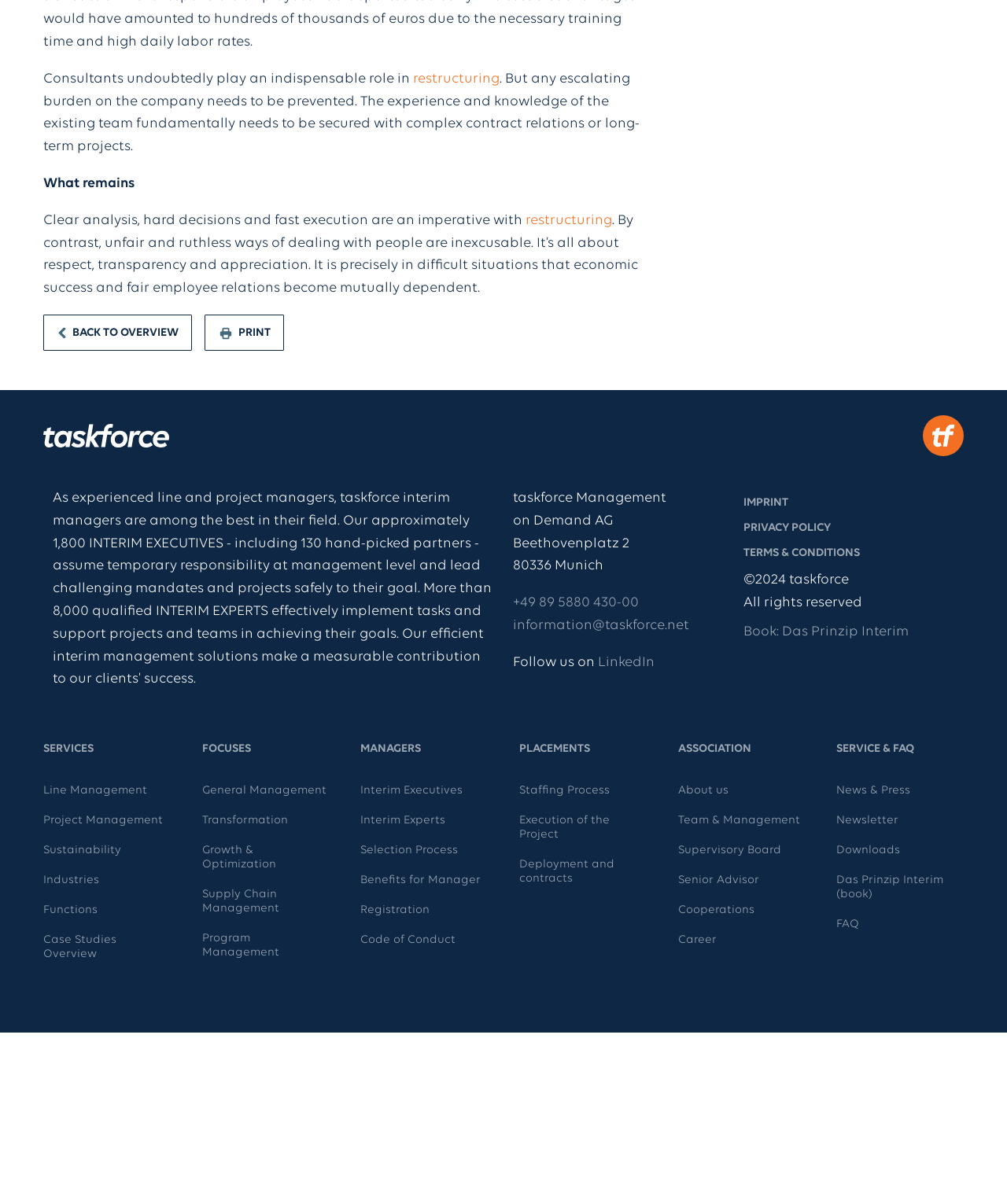What is the contact phone number?
Based on the image, give a concise answer in the form of a single word or short phrase.

+49 89 5880 430-00